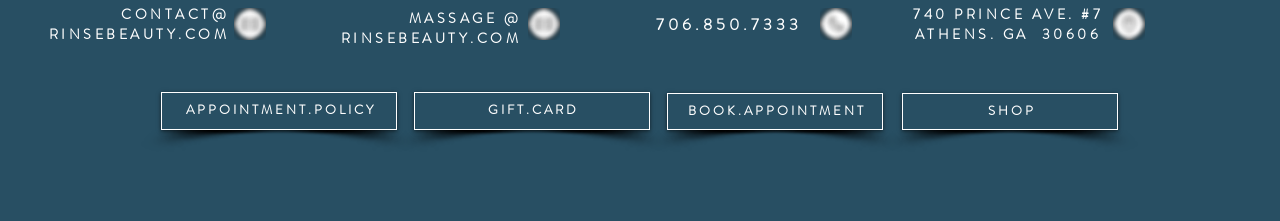How many images are there on the page?
Please provide a single word or phrase as your answer based on the image.

5